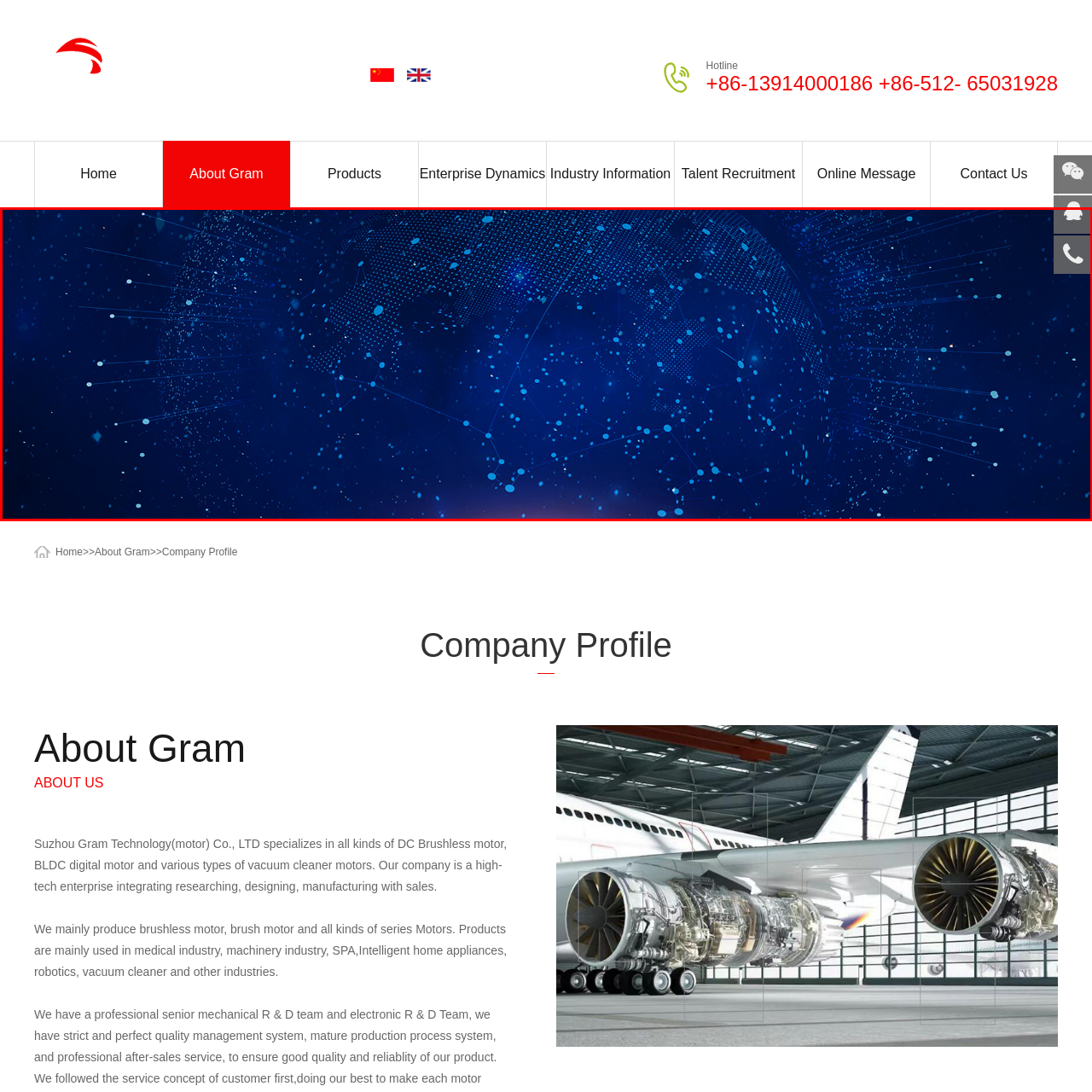Check the image highlighted by the red rectangle and provide a single word or phrase for the question:
What do the icons in the upper right corner represent?

Notifications and contact options